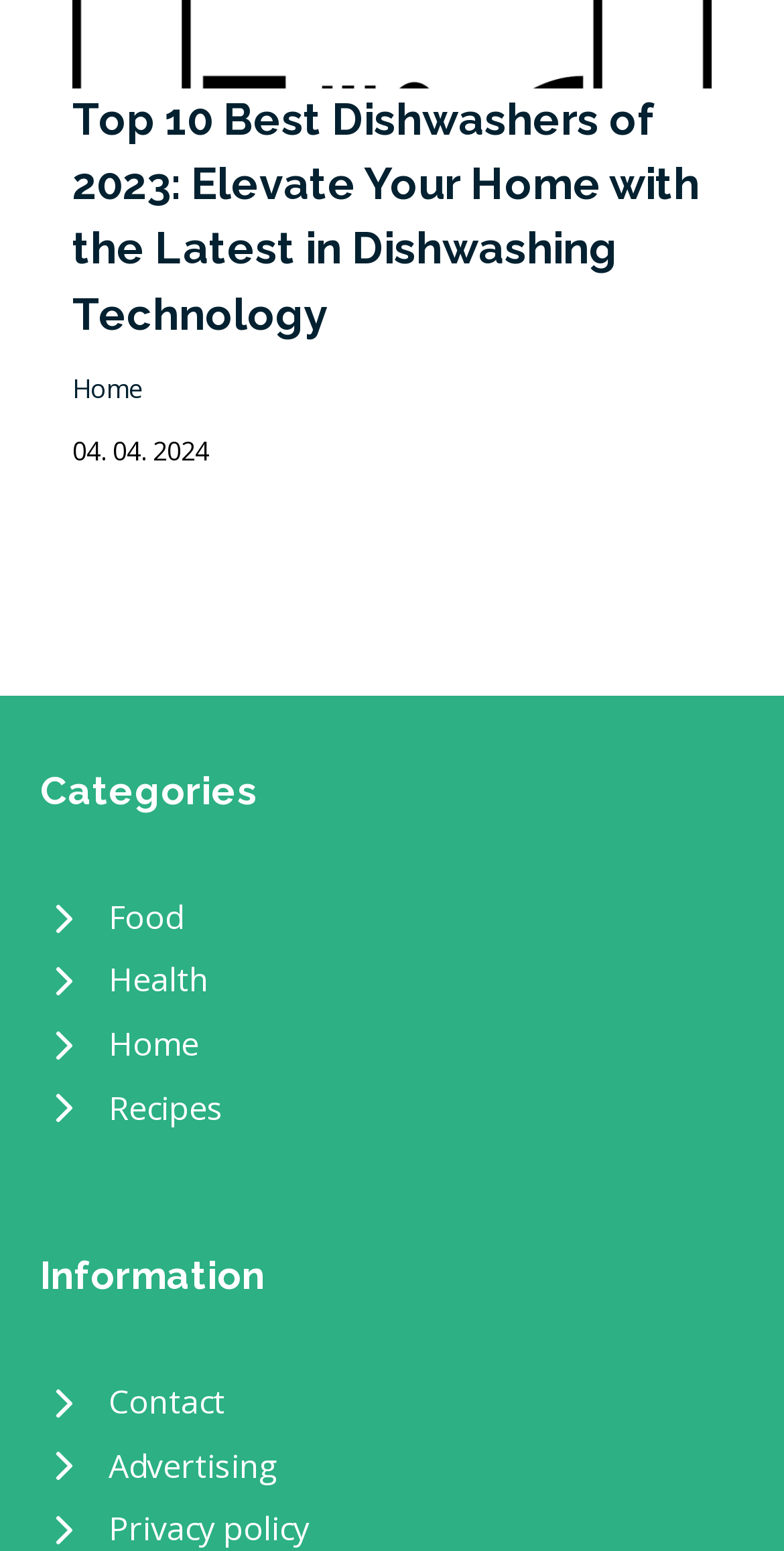Using the element description provided, determine the bounding box coordinates in the format (top-left x, top-left y, bottom-right x, bottom-right y). Ensure that all values are floating point numbers between 0 and 1. Element description: alt="Best Dishwasher 2023"

[0.092, 0.052, 0.908, 0.08]